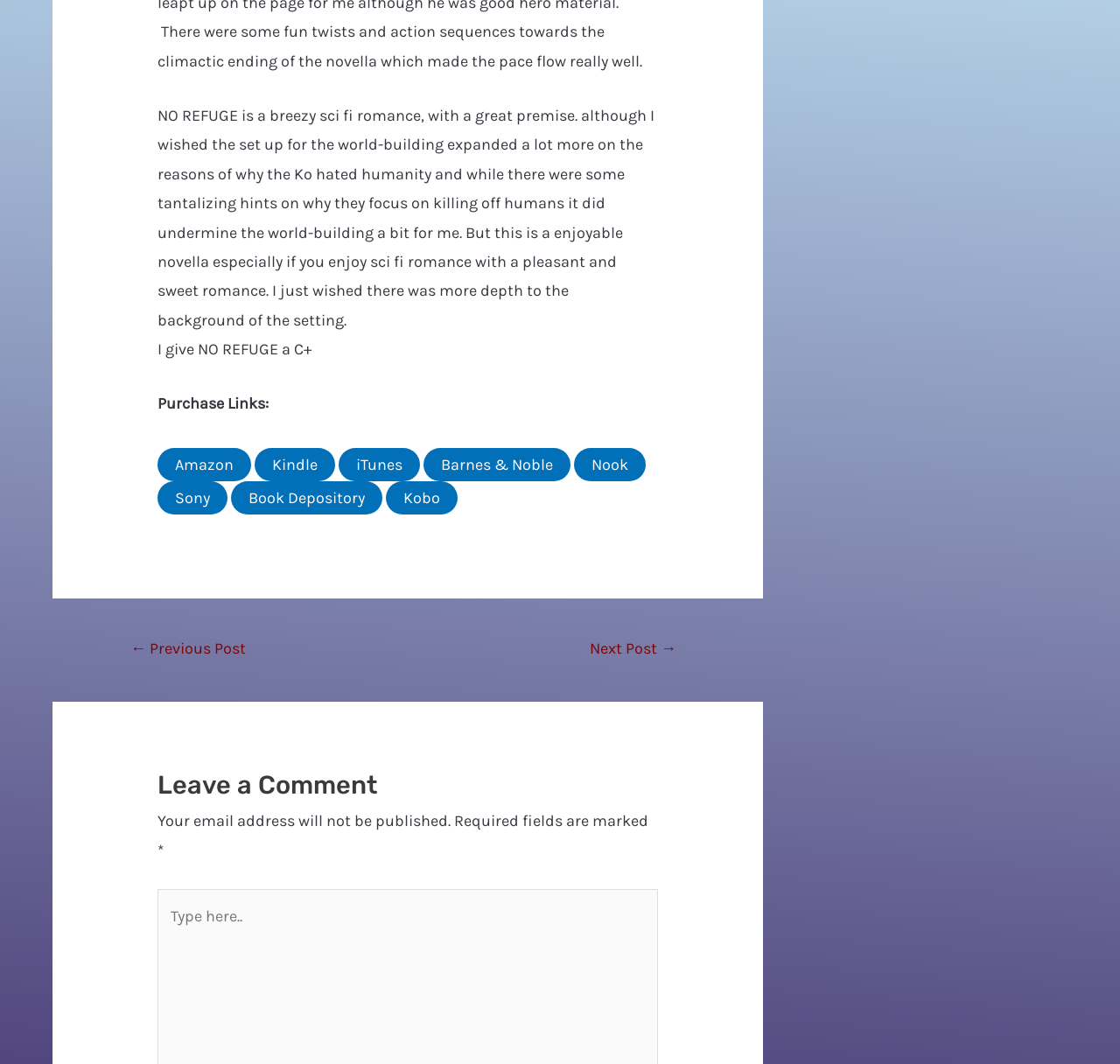Please provide a comprehensive answer to the question based on the screenshot: What is the purpose of the 'Leave a Comment' section?

The 'Leave a Comment' section is a heading on the webpage, and it is followed by a text input field and some instructions. The purpose of this section is to allow users to leave a comment on the webpage.